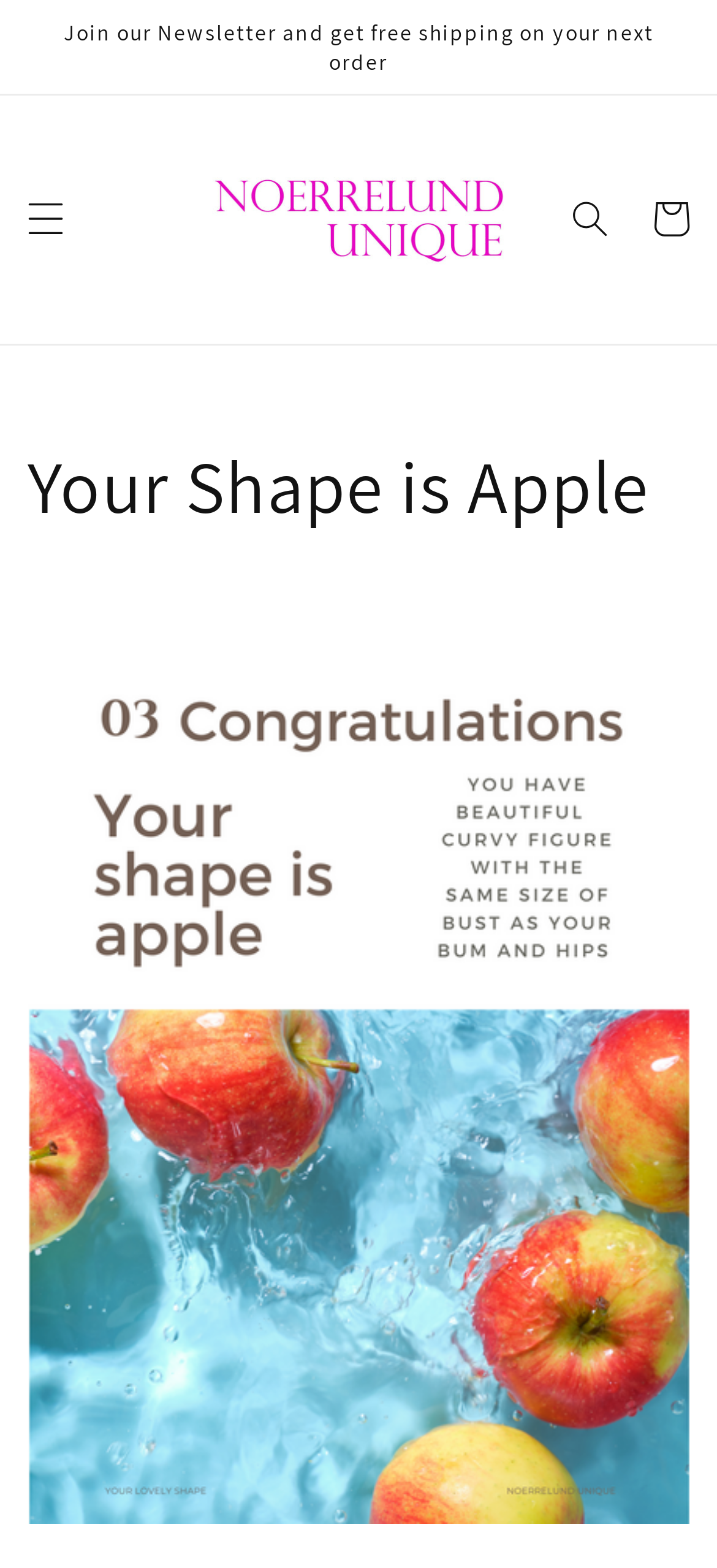Using the given element description, provide the bounding box coordinates (top-left x, top-left y, bottom-right x, bottom-right y) for the corresponding UI element in the screenshot: parent_node: Cart

[0.269, 0.073, 0.731, 0.207]